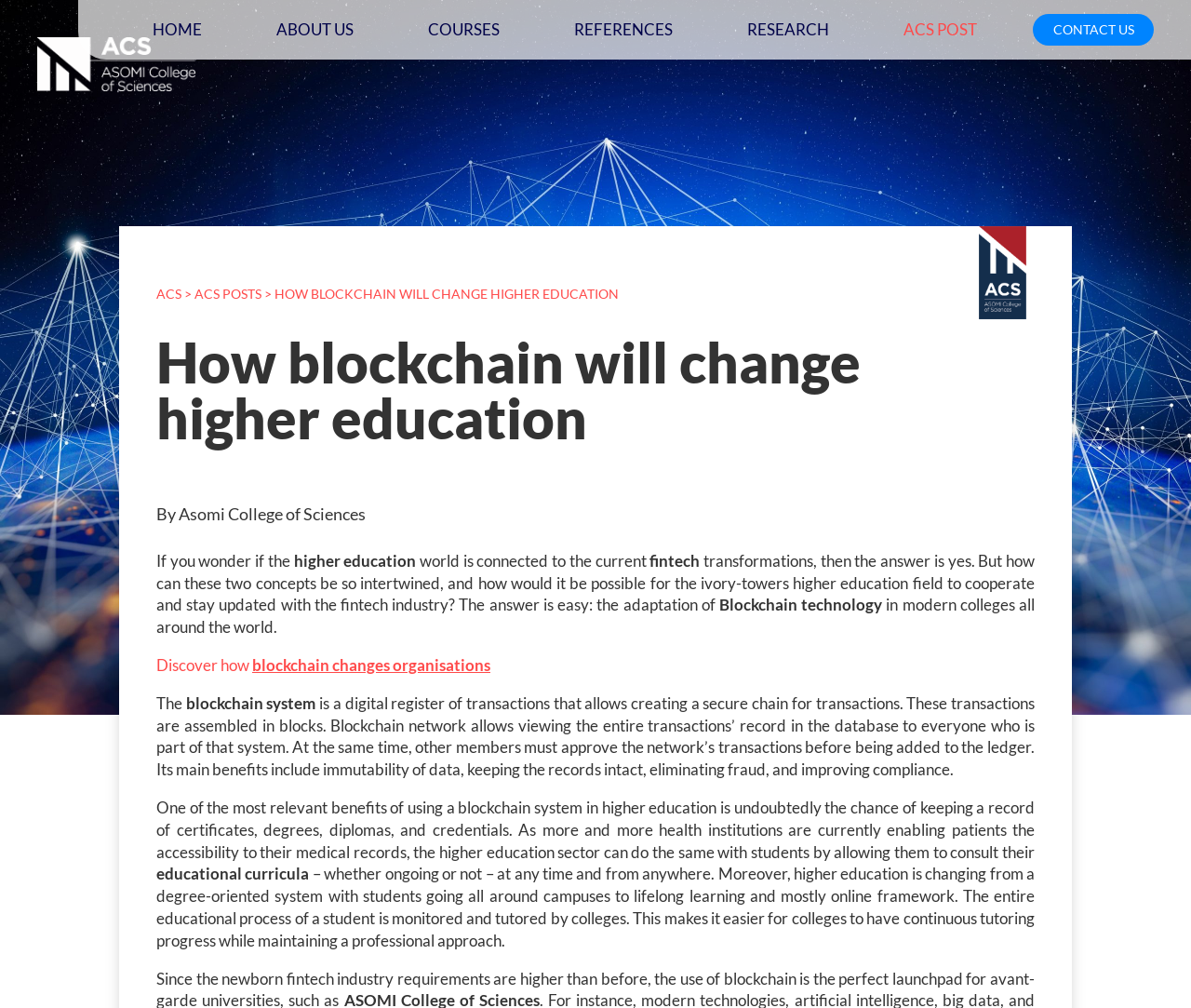What is the name of the institution mentioned in the article?
Based on the screenshot, provide a one-word or short-phrase response.

Asomi College of Sciences